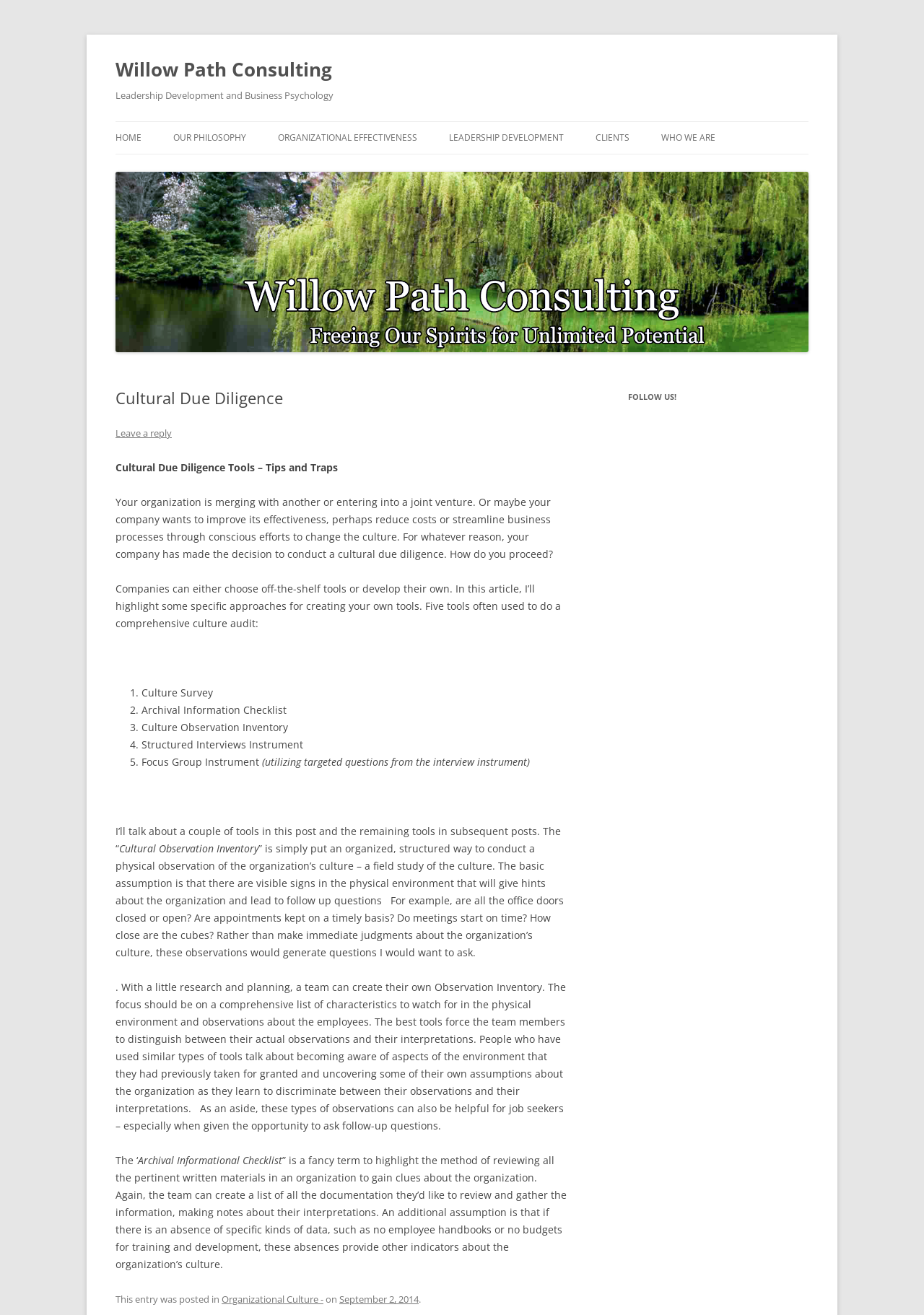What are the five tools often used to do a comprehensive culture audit?
Provide a detailed and well-explained answer to the question.

The five tools are listed in the article as Culture Survey, Archival Information Checklist, Culture Observation Inventory, Structured Interviews Instrument, and Focus Group Instrument.